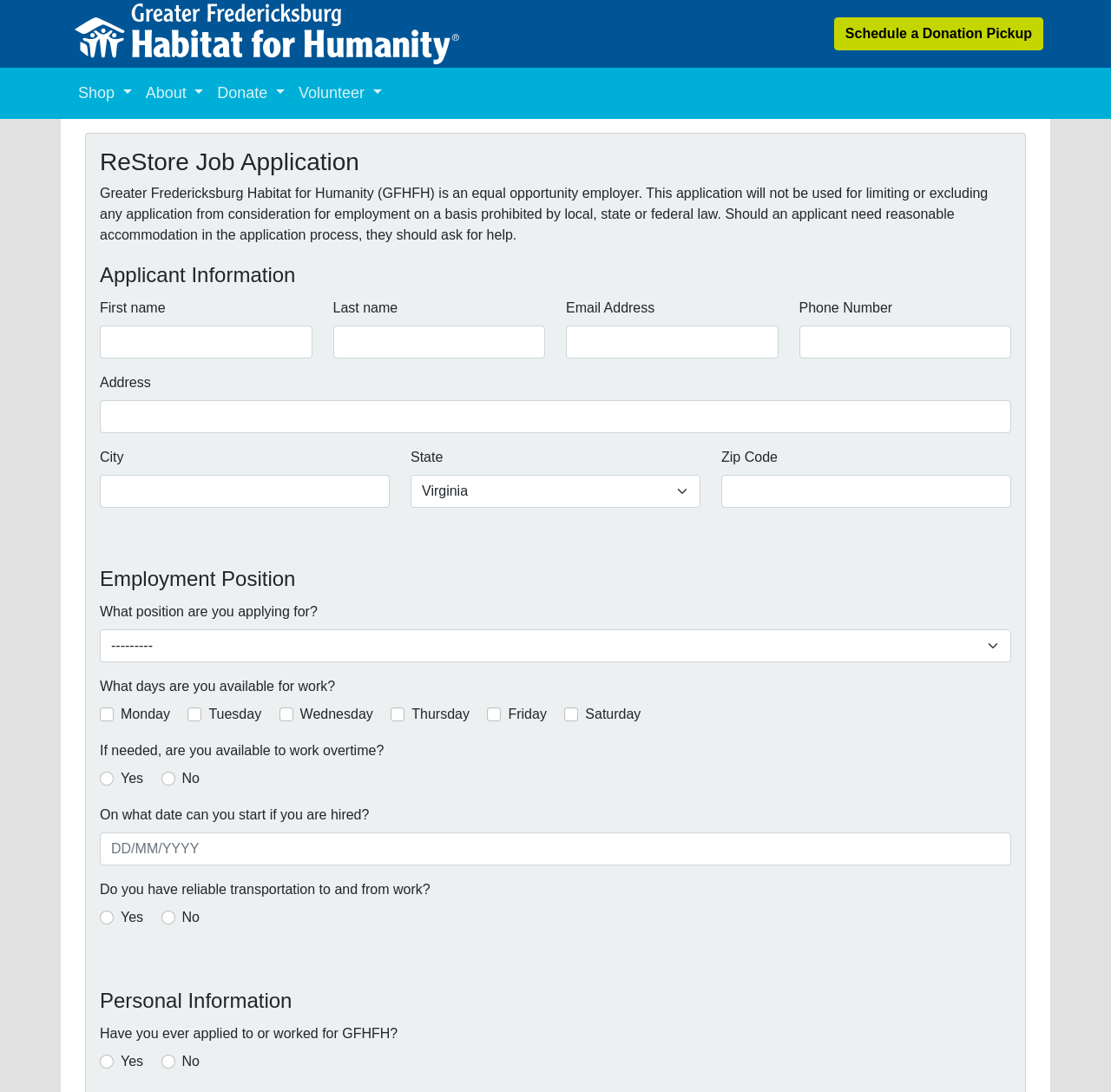What information is required for the applicant?
Provide an in-depth and detailed answer to the question.

The required information for the applicant can be found in the 'Applicant Information' section, which includes fields such as 'First name', 'Last name', 'Email Address', 'Phone Number', 'Address', 'City', 'State', and 'Zip Code', all of which are marked as required.